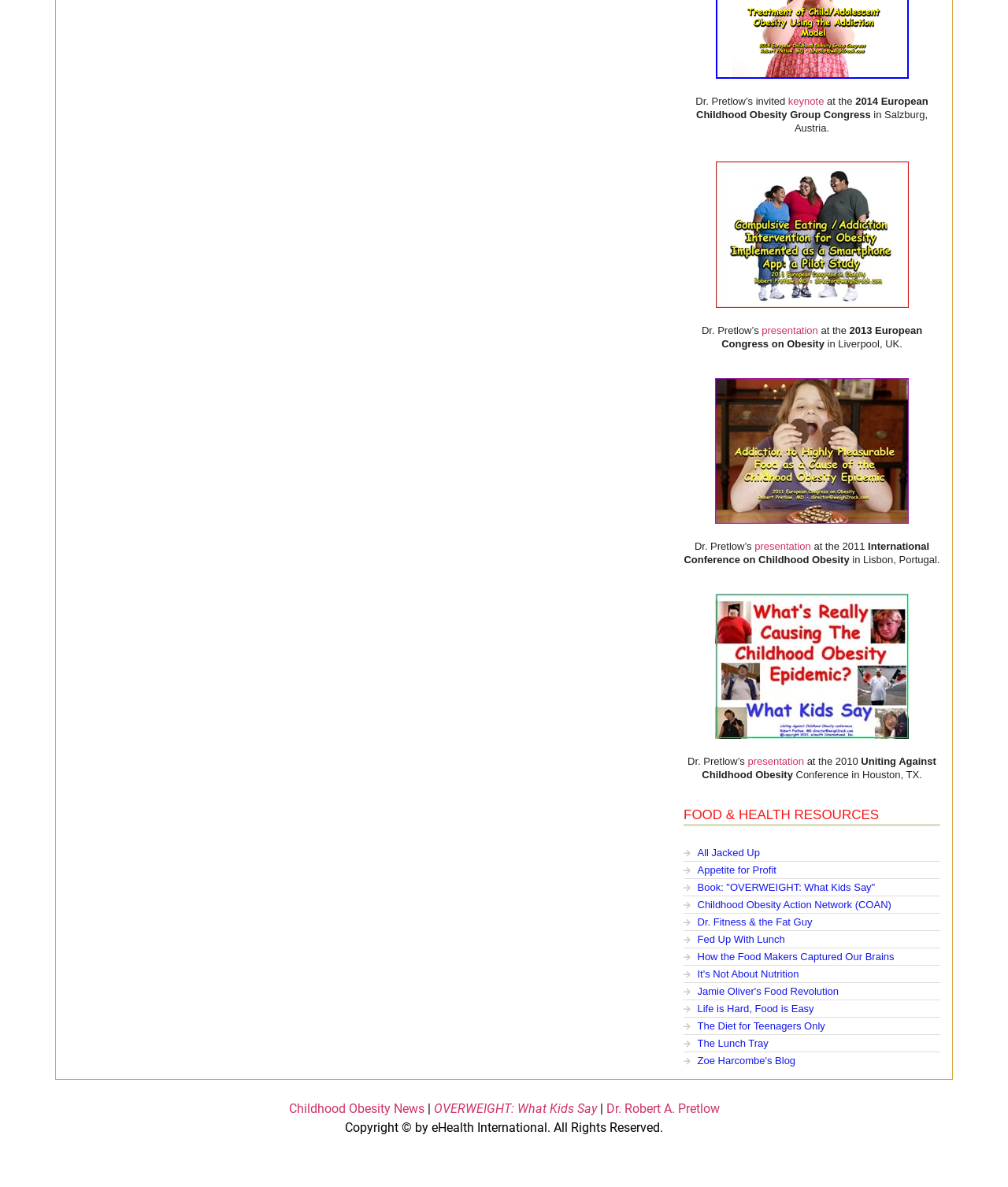Please find the bounding box coordinates of the element that needs to be clicked to perform the following instruction: "check the FOOD & HEALTH RESOURCES". The bounding box coordinates should be four float numbers between 0 and 1, represented as [left, top, right, bottom].

[0.678, 0.694, 0.93, 0.706]